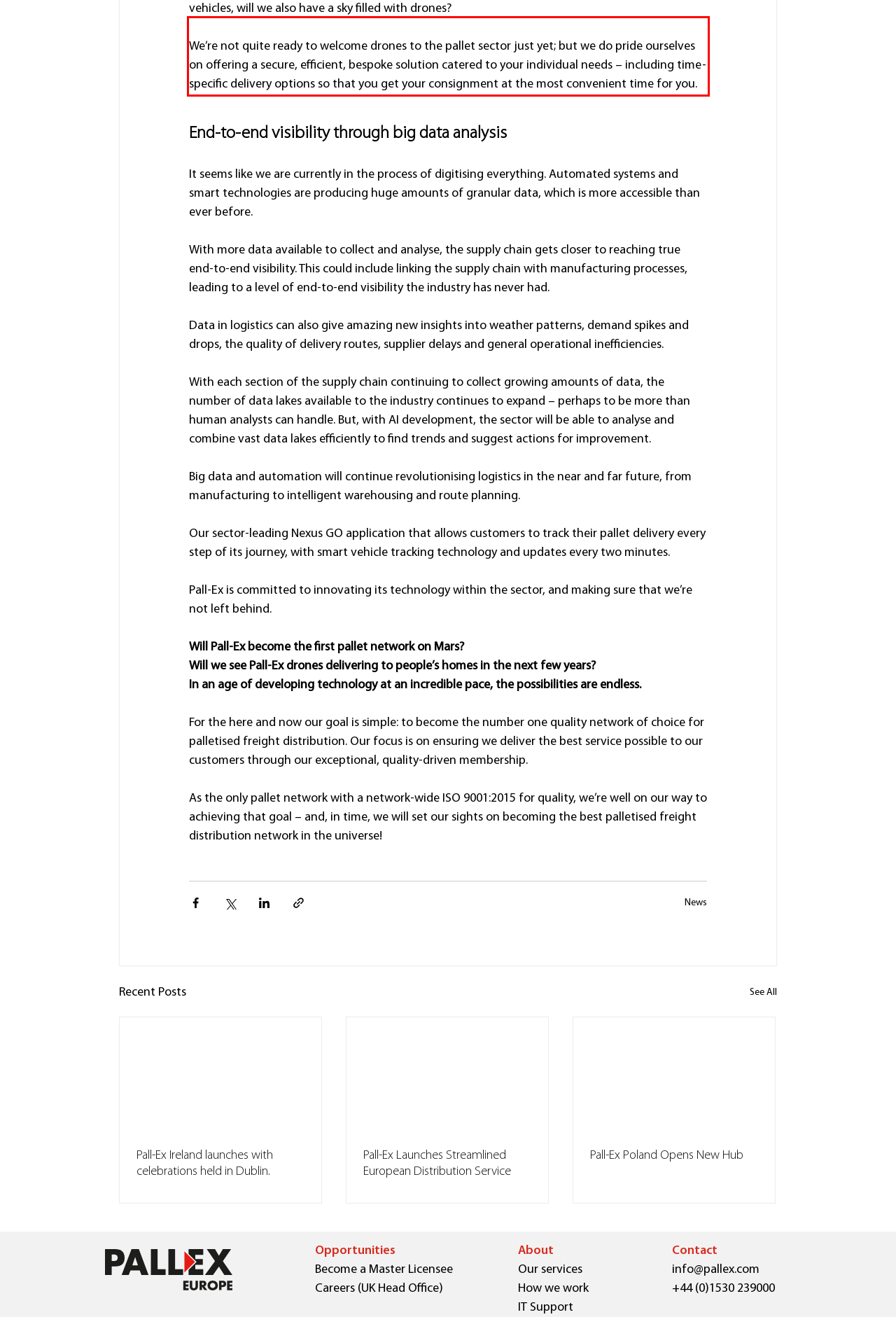Analyze the red bounding box in the provided webpage screenshot and generate the text content contained within.

We’re not quite ready to welcome drones to the pallet sector just yet; but we do pride ourselves on offering a secure, efficient, bespoke solution catered to your individual needs – including time-specific delivery options so that you get your consignment at the most convenient time for you.